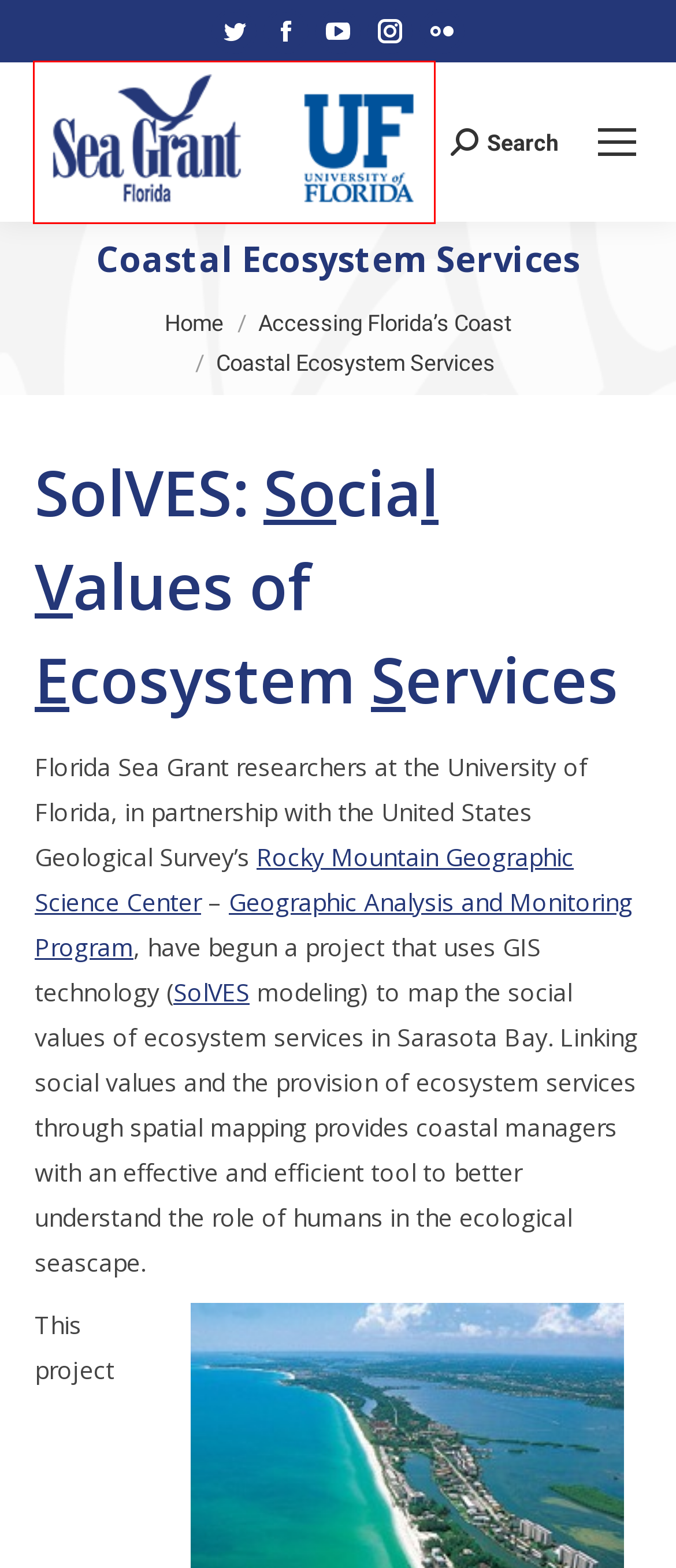You have a screenshot of a webpage with an element surrounded by a red bounding box. Choose the webpage description that best describes the new page after clicking the element inside the red bounding box. Here are the candidates:
A. Seafood and Seafood HACCP Publications - Florida Sea Grant
B. Florida Sea Grant - Science Serving Florida's Coast
C. Funded Projects - Florida Sea Grant
D. Newsroom - Florida Sea Grant
E. SolVES: Phase 2 - Stakeholder Mapping - Florida Sea Grant
F. Shellfish Aquaculture - Florida Sea Grant
G. Accessing Florida's Coast - Florida Sea Grant
H. Aquaculture Publications- Florida Sea Grant

B